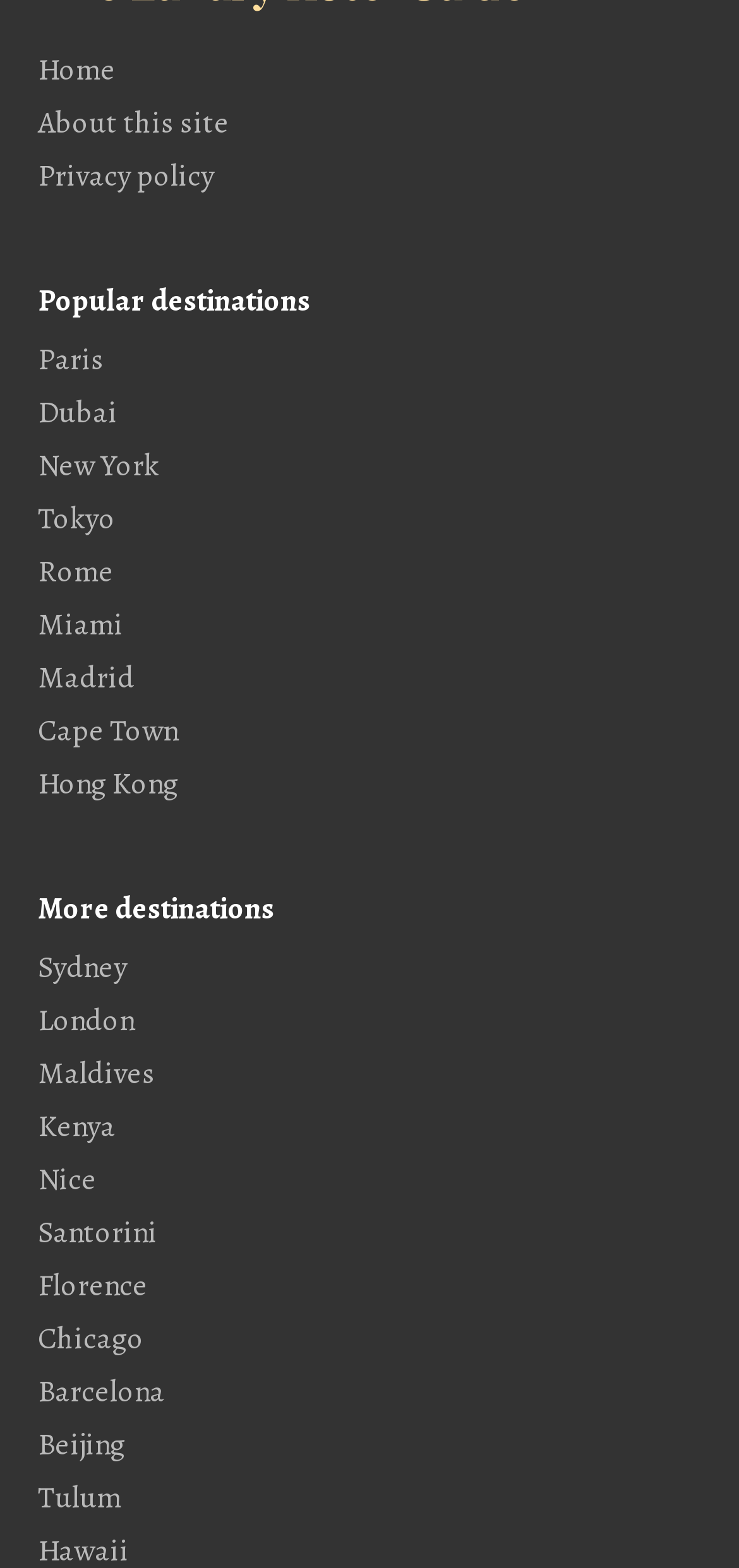Please specify the bounding box coordinates in the format (top-left x, top-left y, bottom-right x, bottom-right y), with values ranging from 0 to 1. Identify the bounding box for the UI component described as follows: New York

[0.051, 0.284, 0.215, 0.31]